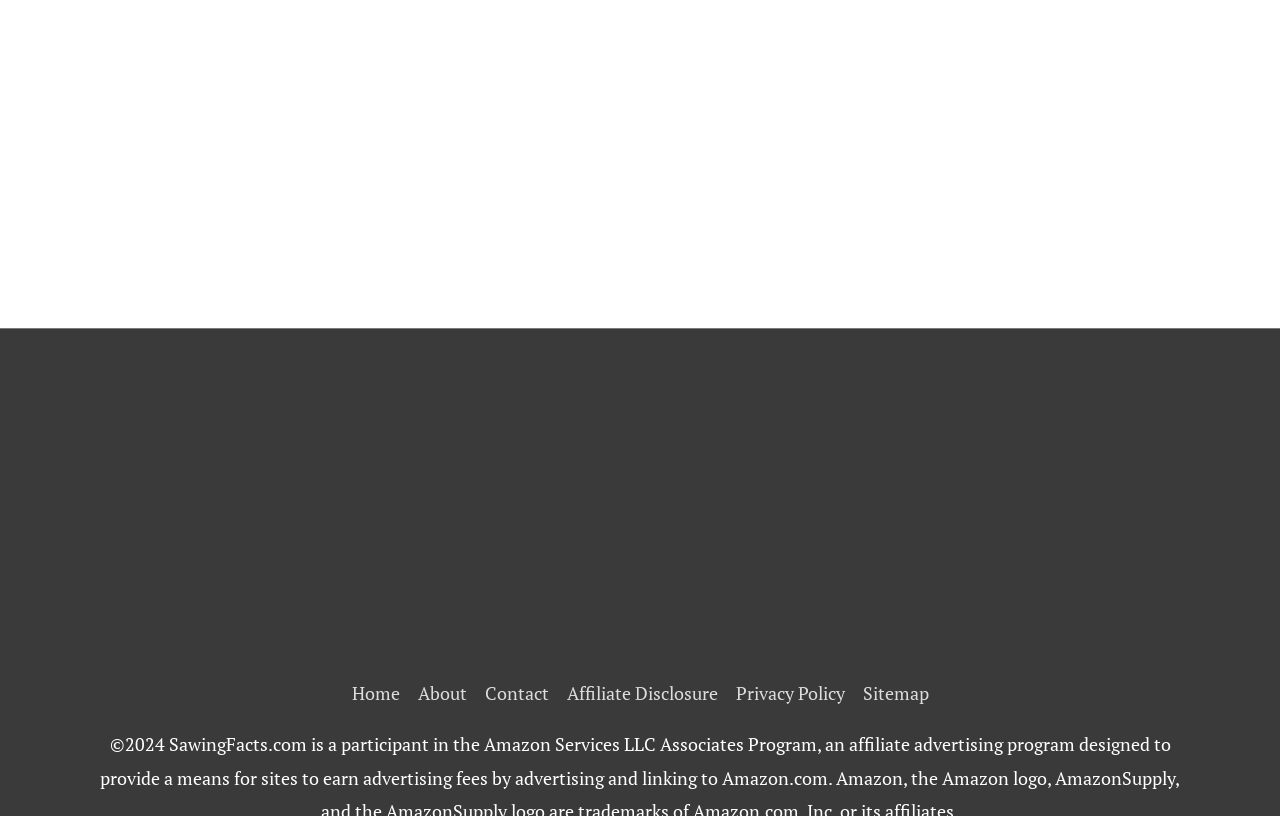Given the element description: "Privacy Policy", predict the bounding box coordinates of the UI element it refers to, using four float numbers between 0 and 1, i.e., [left, top, right, bottom].

[0.568, 0.834, 0.667, 0.864]